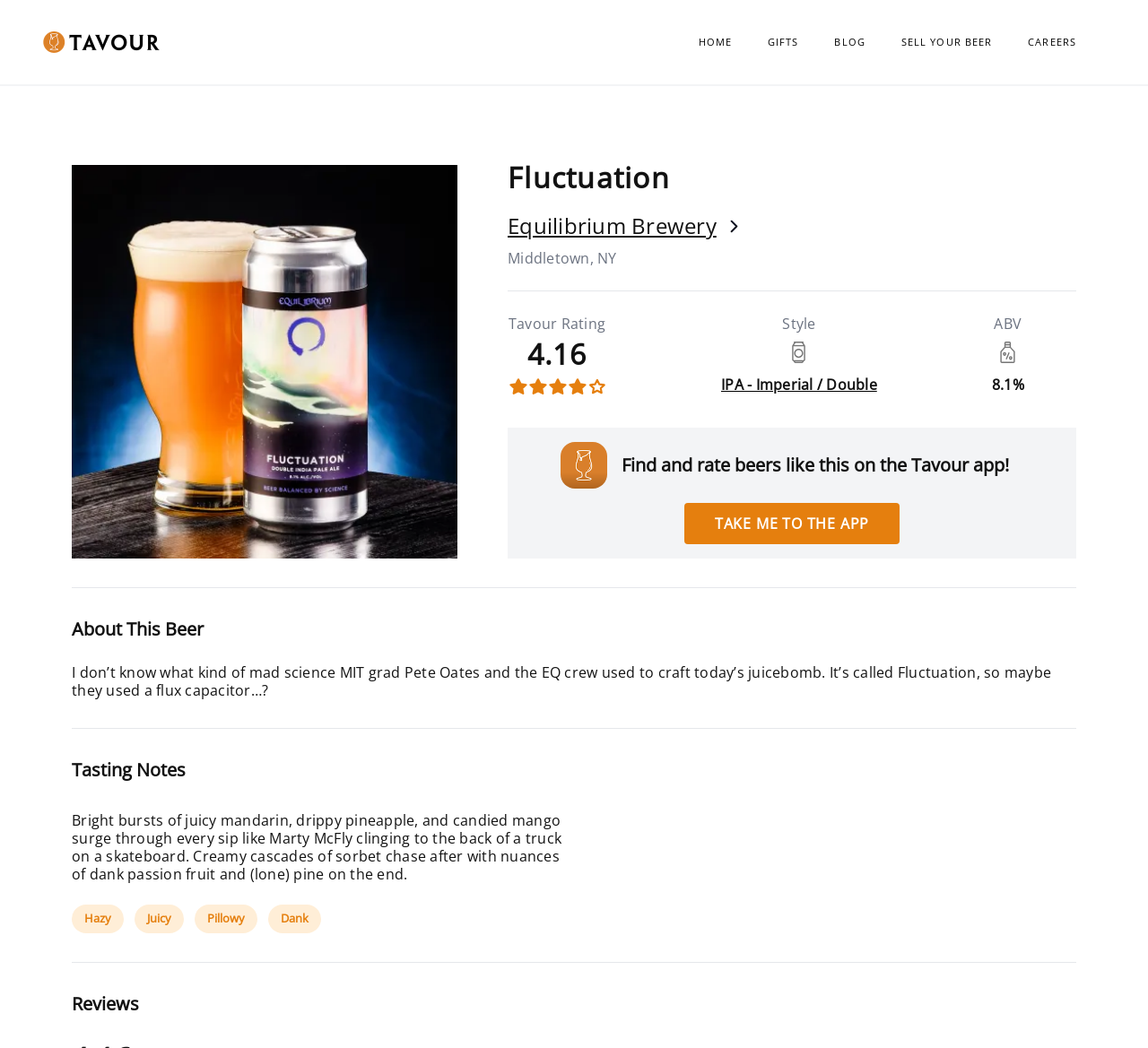What is the rating of the beer?
Please respond to the question with a detailed and thorough explanation.

The rating of the beer can be found in the heading element with the text '4.16' which is located below the text 'Tavour Rating'.